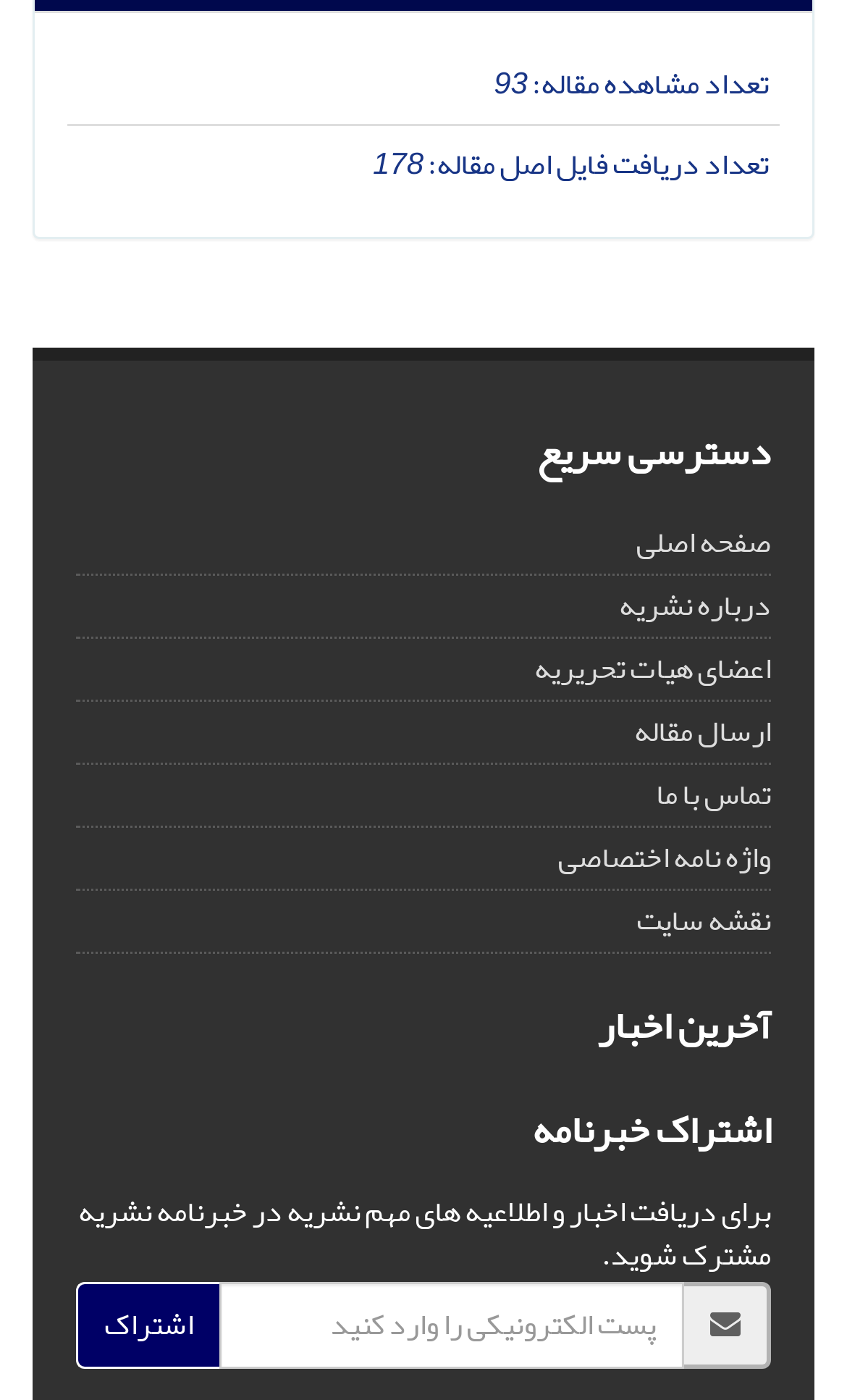Give a one-word or one-phrase response to the question: 
How many views does this article have?

93